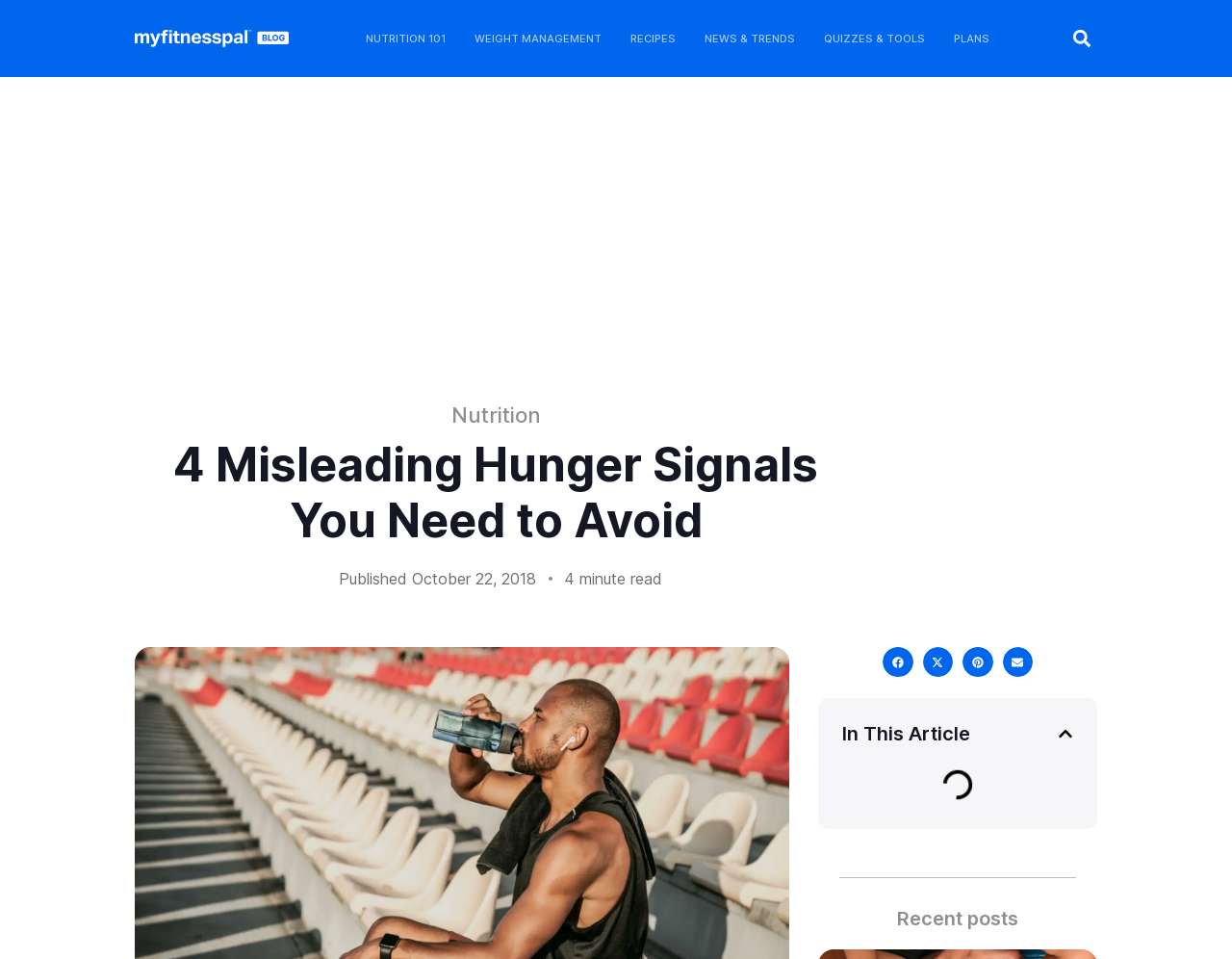Locate the bounding box for the described UI element: "Weight Management". Ensure the coordinates are four float numbers between 0 and 1, formatted as [left, top, right, bottom].

[0.385, 0.02, 0.488, 0.06]